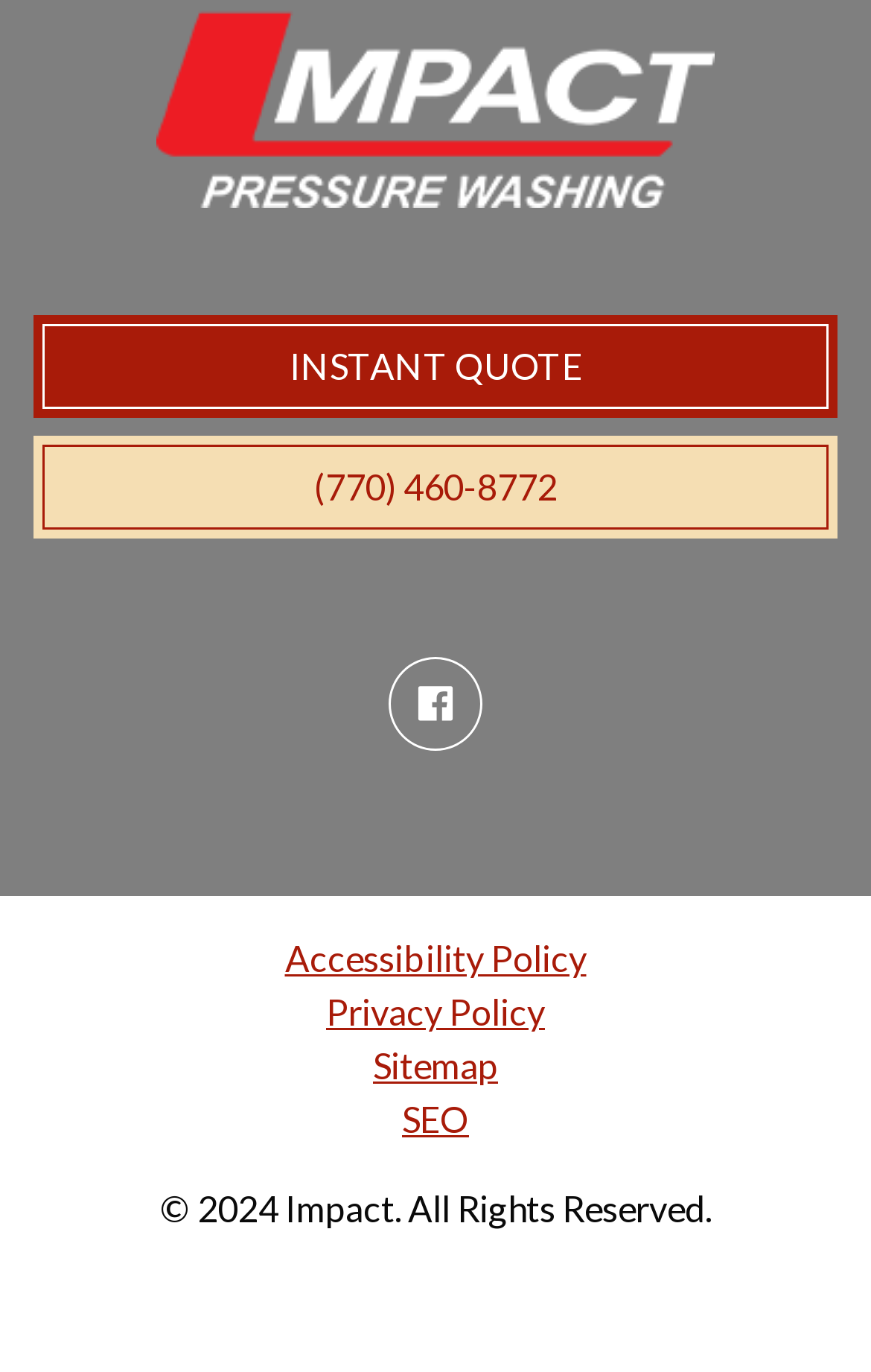Find the bounding box coordinates for the HTML element specified by: "(770) 460-8772".

[0.038, 0.318, 0.962, 0.393]